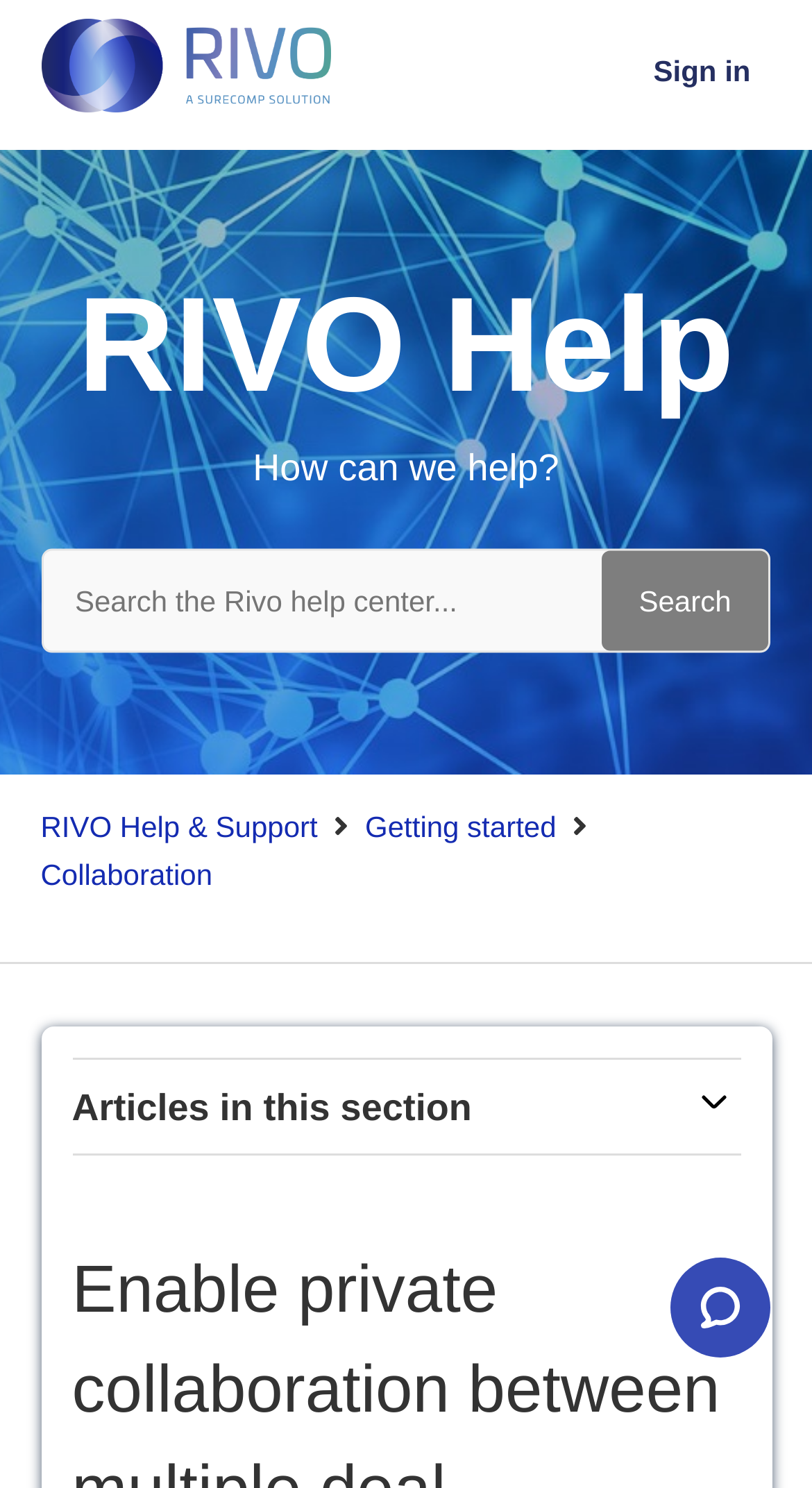Pinpoint the bounding box coordinates of the clickable area necessary to execute the following instruction: "Sign in". The coordinates should be given as four float numbers between 0 and 1, namely [left, top, right, bottom].

[0.779, 0.037, 0.95, 0.059]